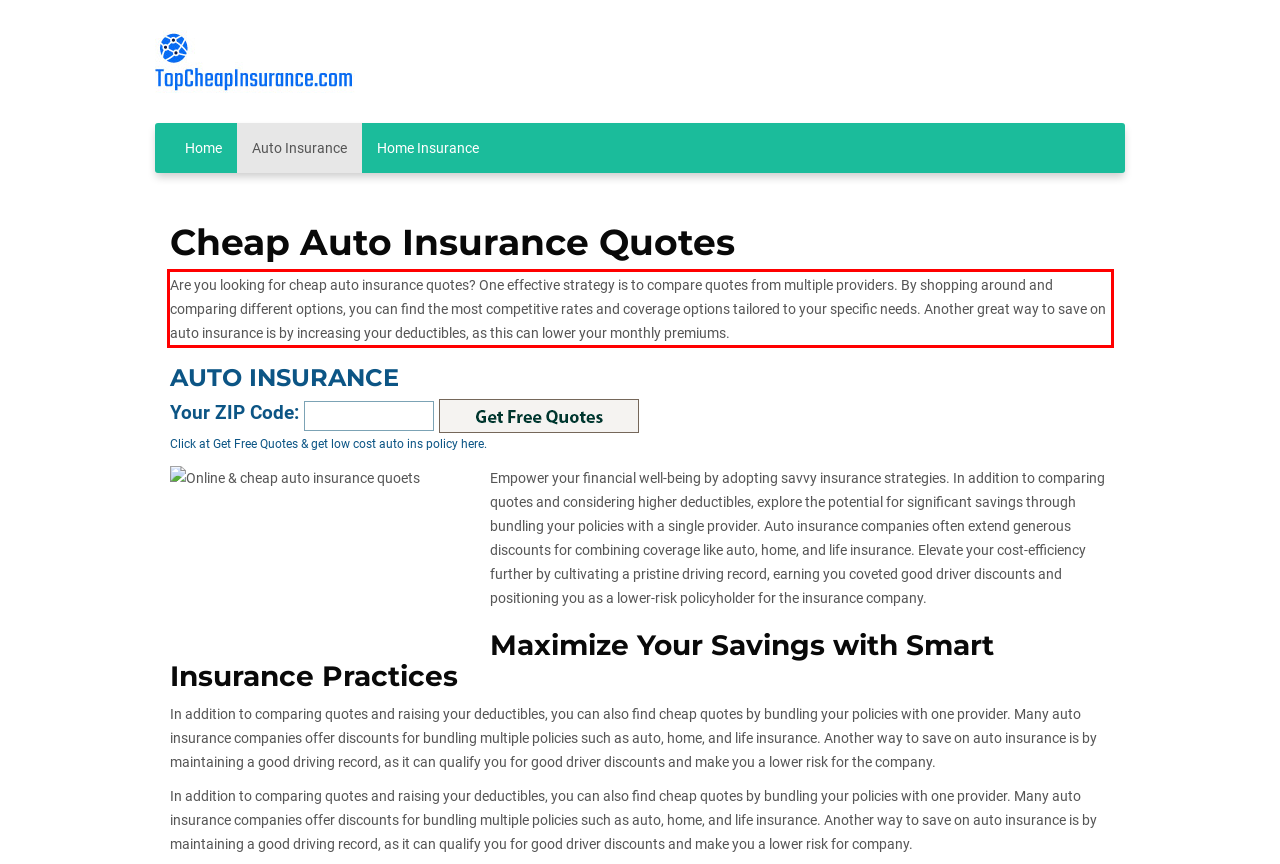You are looking at a screenshot of a webpage with a red rectangle bounding box. Use OCR to identify and extract the text content found inside this red bounding box.

Are you looking for cheap auto insurance quotes? One effective strategy is to compare quotes from multiple providers. By shopping around and comparing different options, you can find the most competitive rates and coverage options tailored to your specific needs. Another great way to save on auto insurance is by increasing your deductibles, as this can lower your monthly premiums.